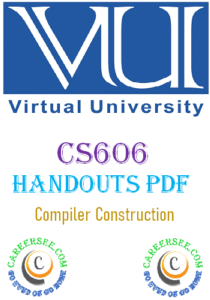Please give a short response to the question using one word or a phrase:
What is the focus of the course materials?

Compiler Construction